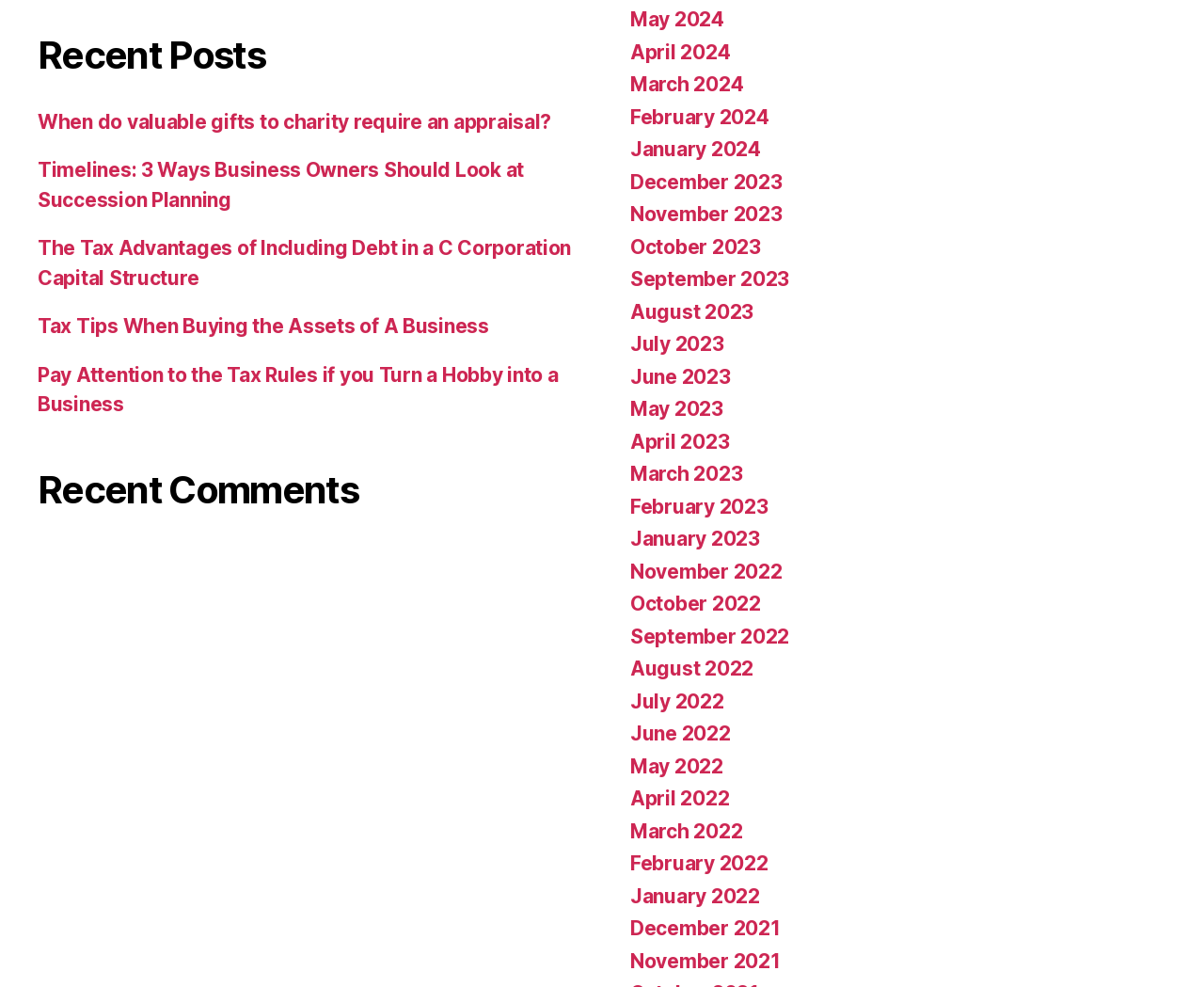Can you identify the bounding box coordinates of the clickable region needed to carry out this instruction: 'View recent comments from January 2023'? The coordinates should be four float numbers within the range of 0 to 1, stated as [left, top, right, bottom].

[0.523, 0.534, 0.631, 0.558]